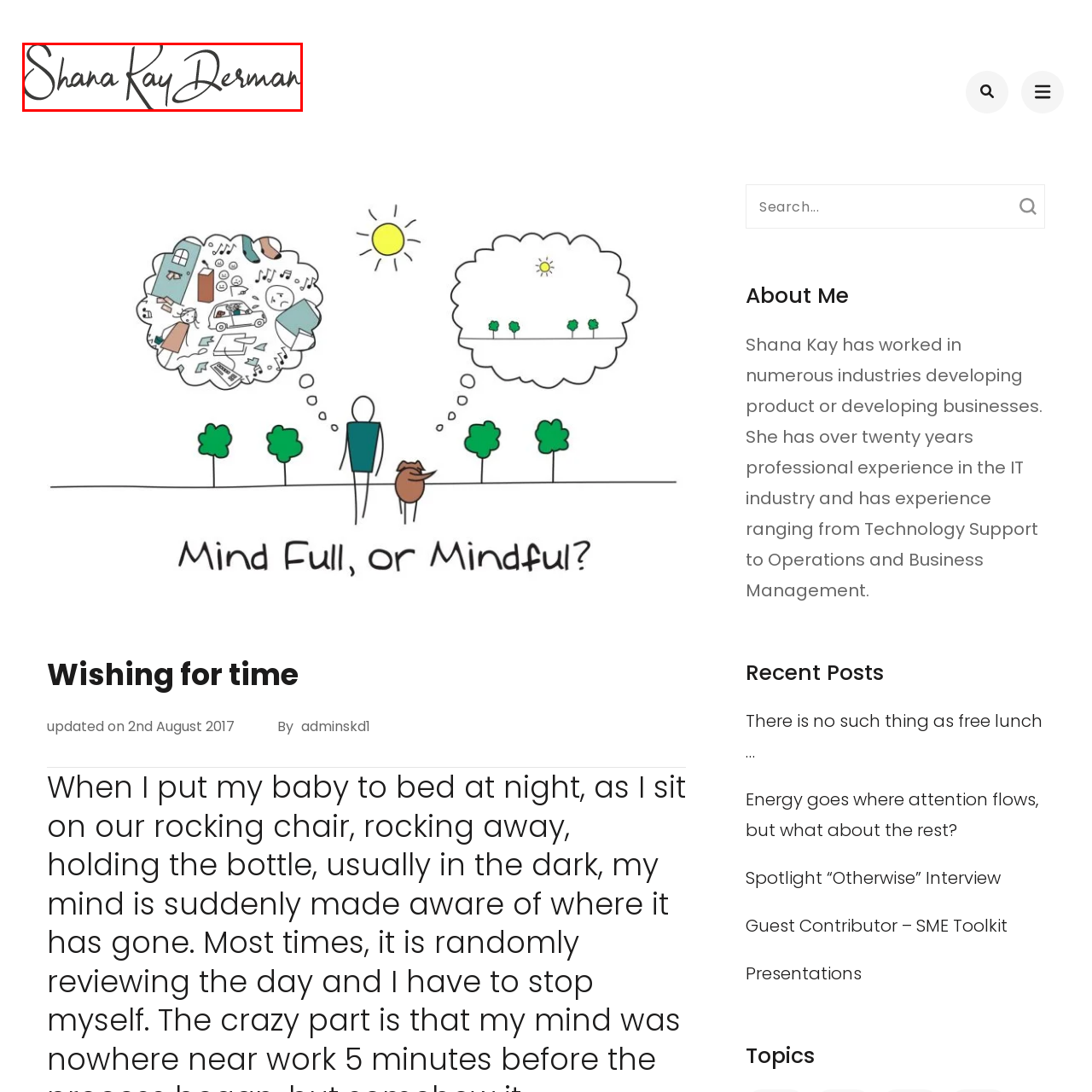Look closely at the image surrounded by the red box, What is Shana Kay Derman's profession? Give your answer as a single word or phrase.

Entrepreneur, connector, technologist, optimist